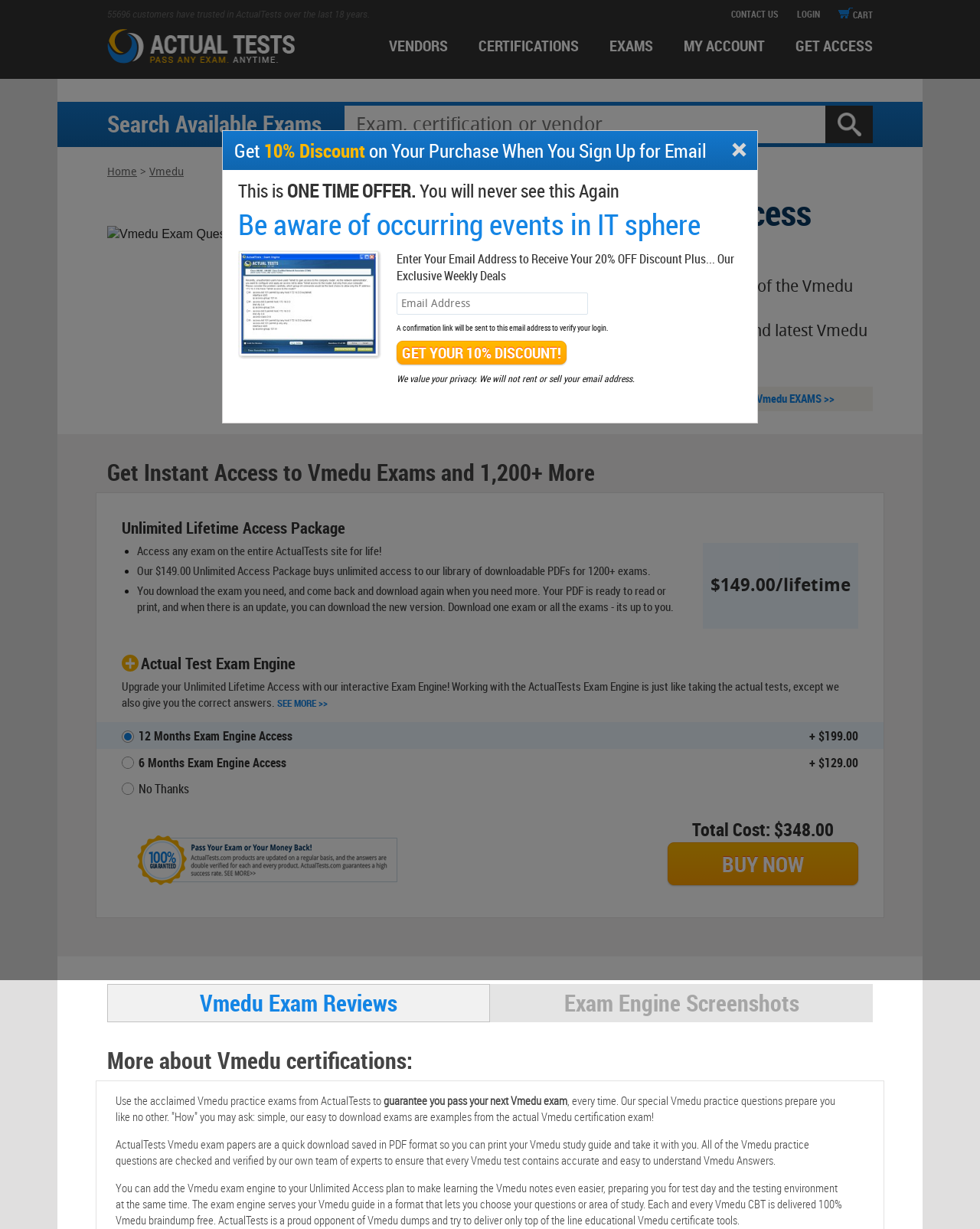Provide a single word or phrase to answer the given question: 
What type of files can be downloaded from the website?

PDFs